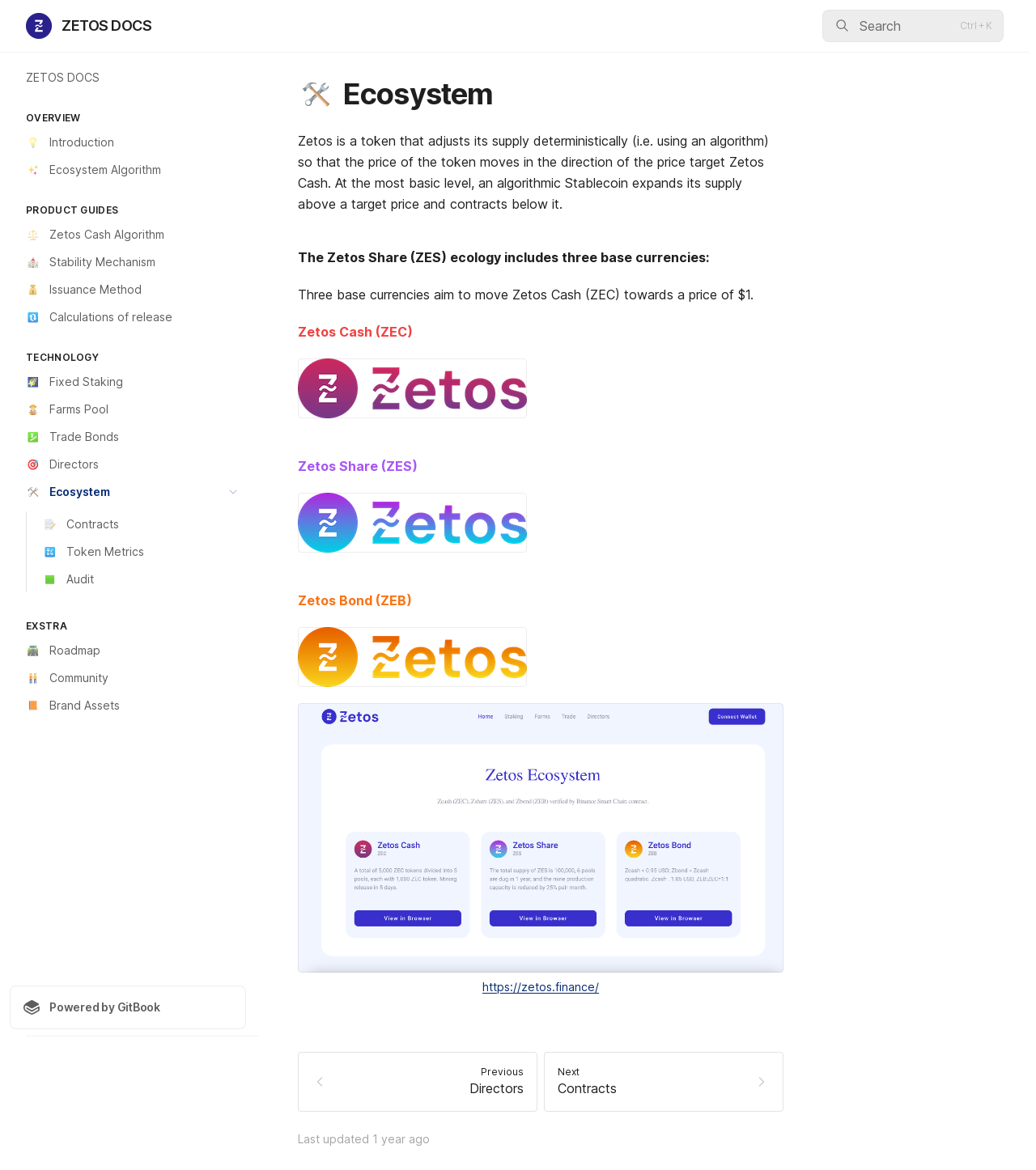Pinpoint the bounding box coordinates of the element that must be clicked to accomplish the following instruction: "Check roadmap". The coordinates should be in the format of four float numbers between 0 and 1, i.e., [left, top, right, bottom].

[0.009, 0.545, 0.238, 0.567]